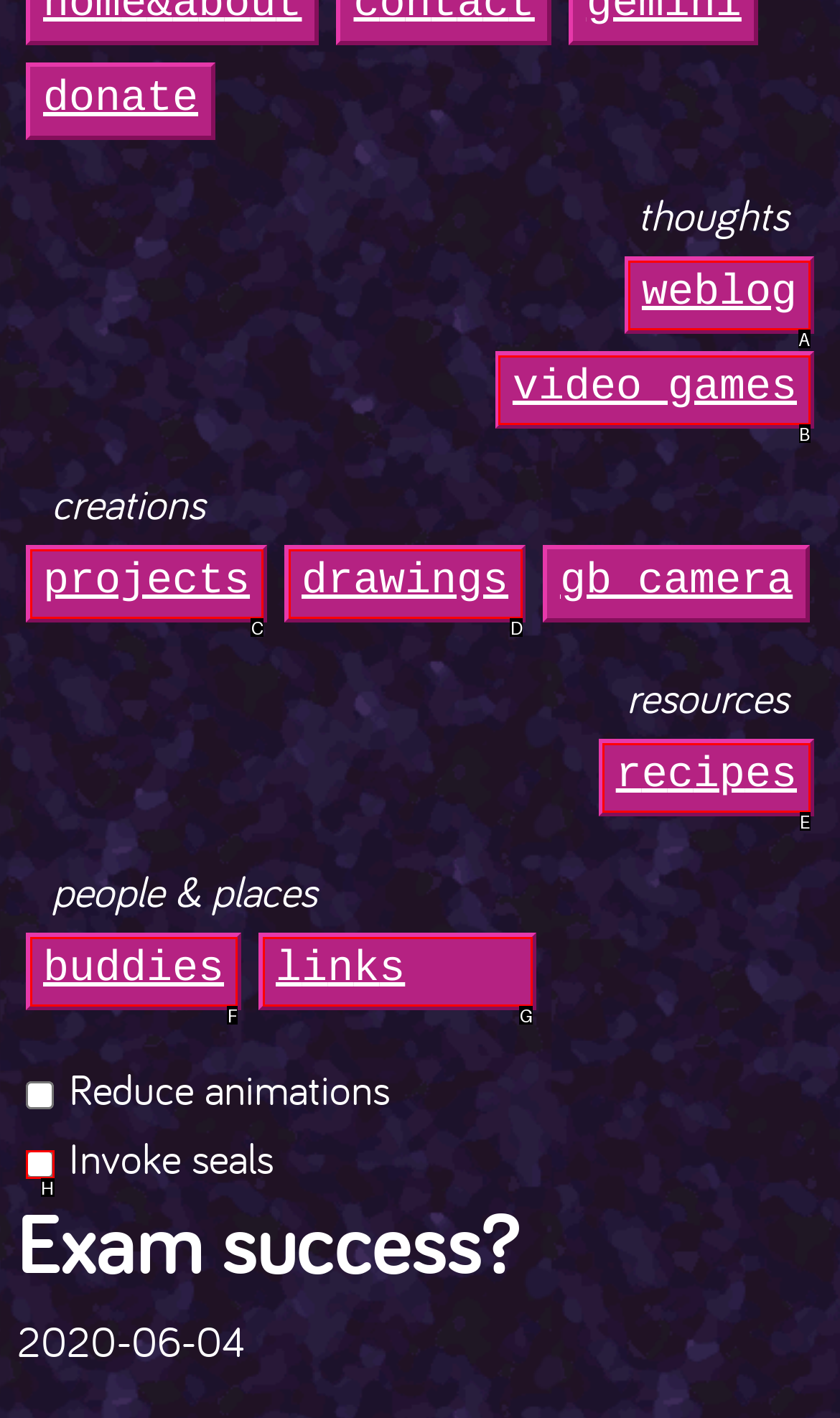Given the description: buddies, identify the corresponding option. Answer with the letter of the appropriate option directly.

F